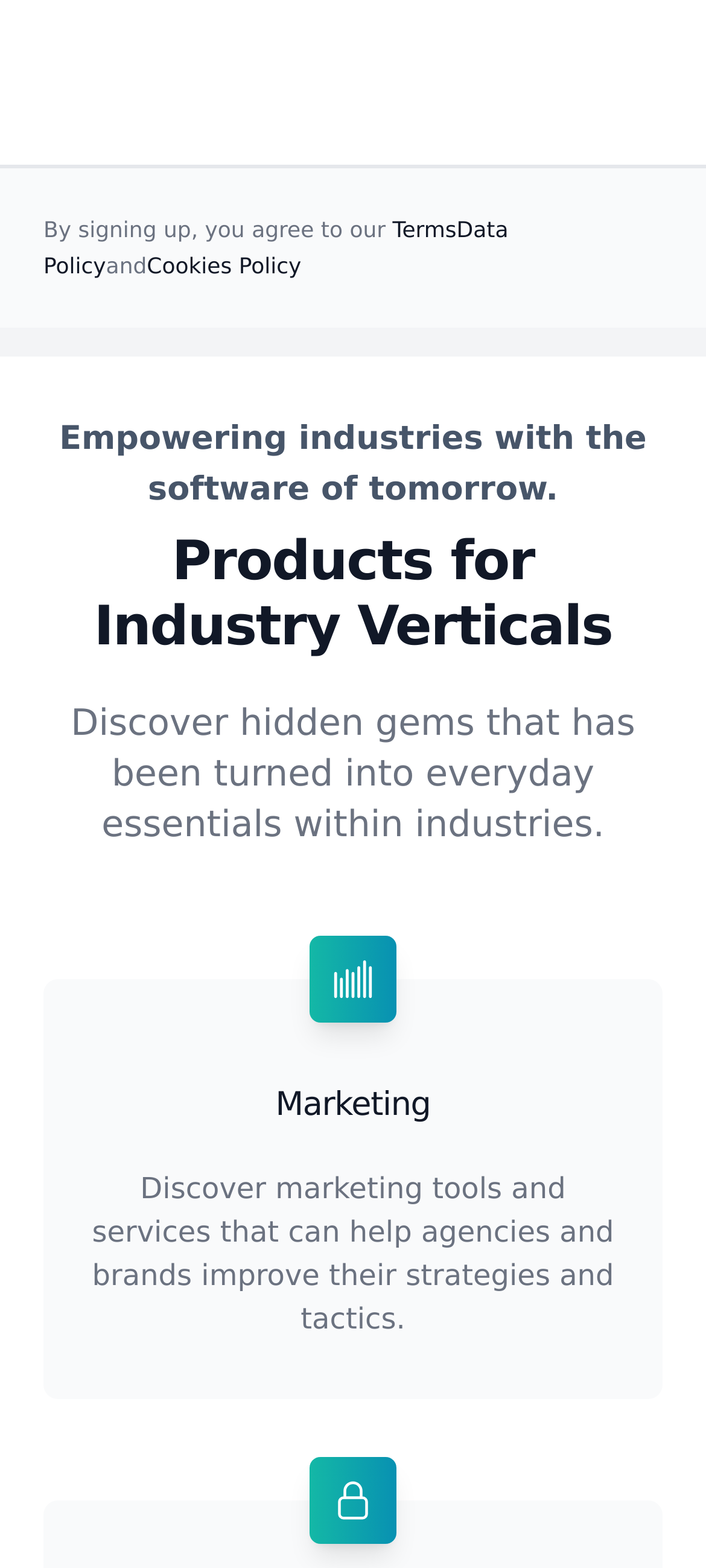Using the given description, provide the bounding box coordinates formatted as (top-left x, top-left y, bottom-right x, bottom-right y), with all values being floating point numbers between 0 and 1. Description: Data Policy

[0.062, 0.139, 0.72, 0.178]